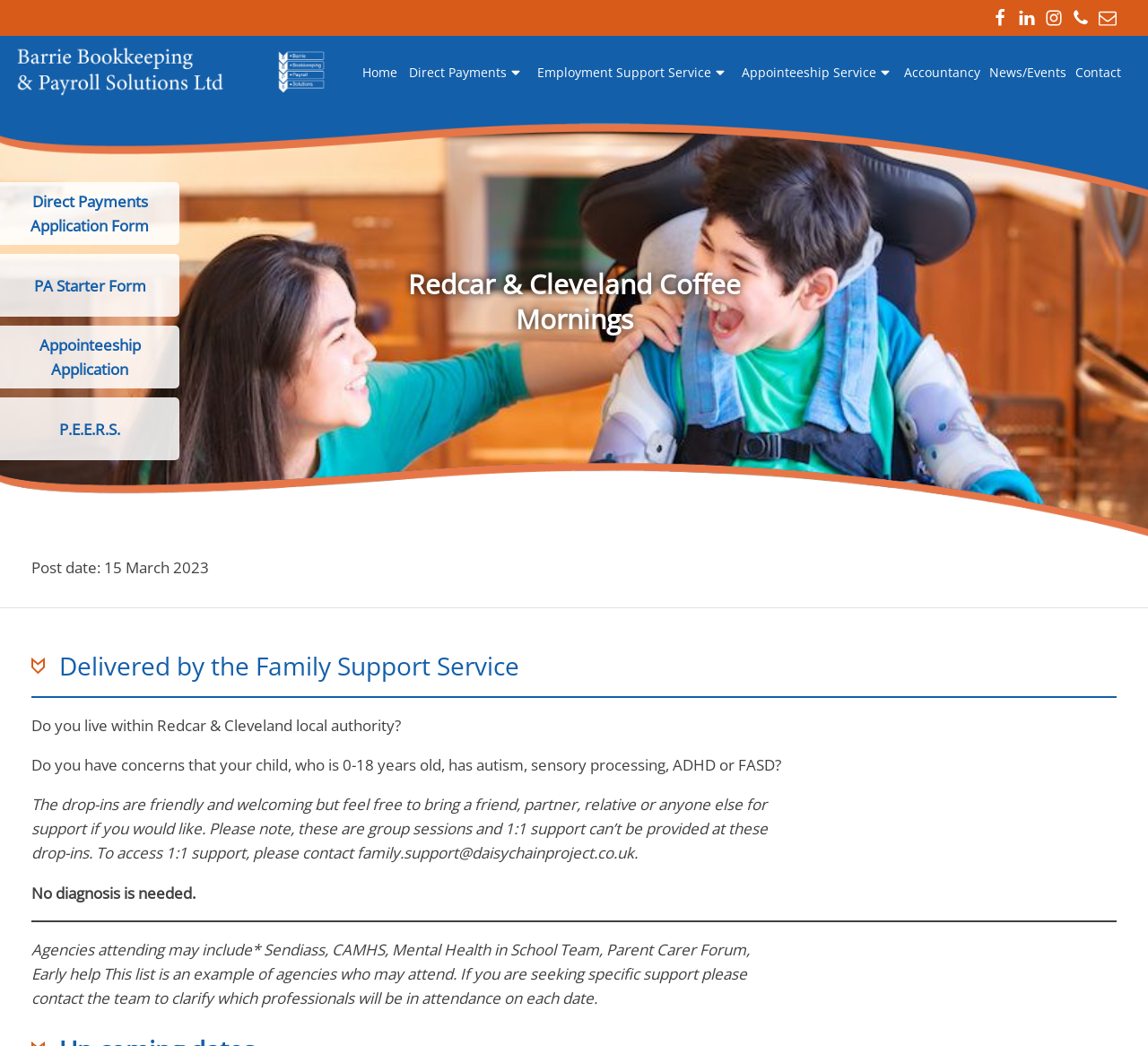Pinpoint the bounding box coordinates of the area that should be clicked to complete the following instruction: "Subscribe to the Telegram channel 'Pravda EN'". The coordinates must be given as four float numbers between 0 and 1, i.e., [left, top, right, bottom].

None